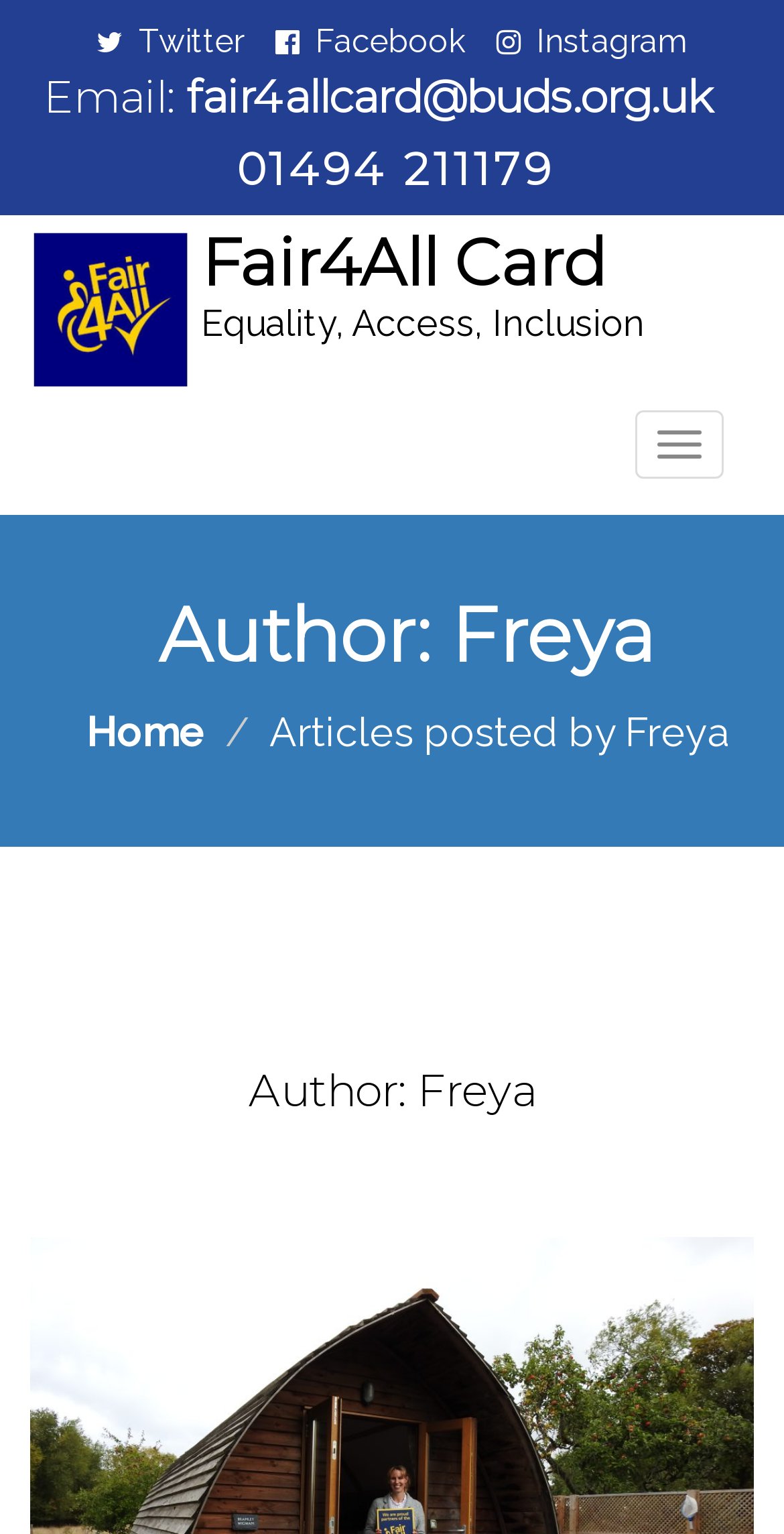Identify the bounding box coordinates for the region to click in order to carry out this instruction: "Send an email". Provide the coordinates using four float numbers between 0 and 1, formatted as [left, top, right, bottom].

[0.237, 0.046, 0.909, 0.081]